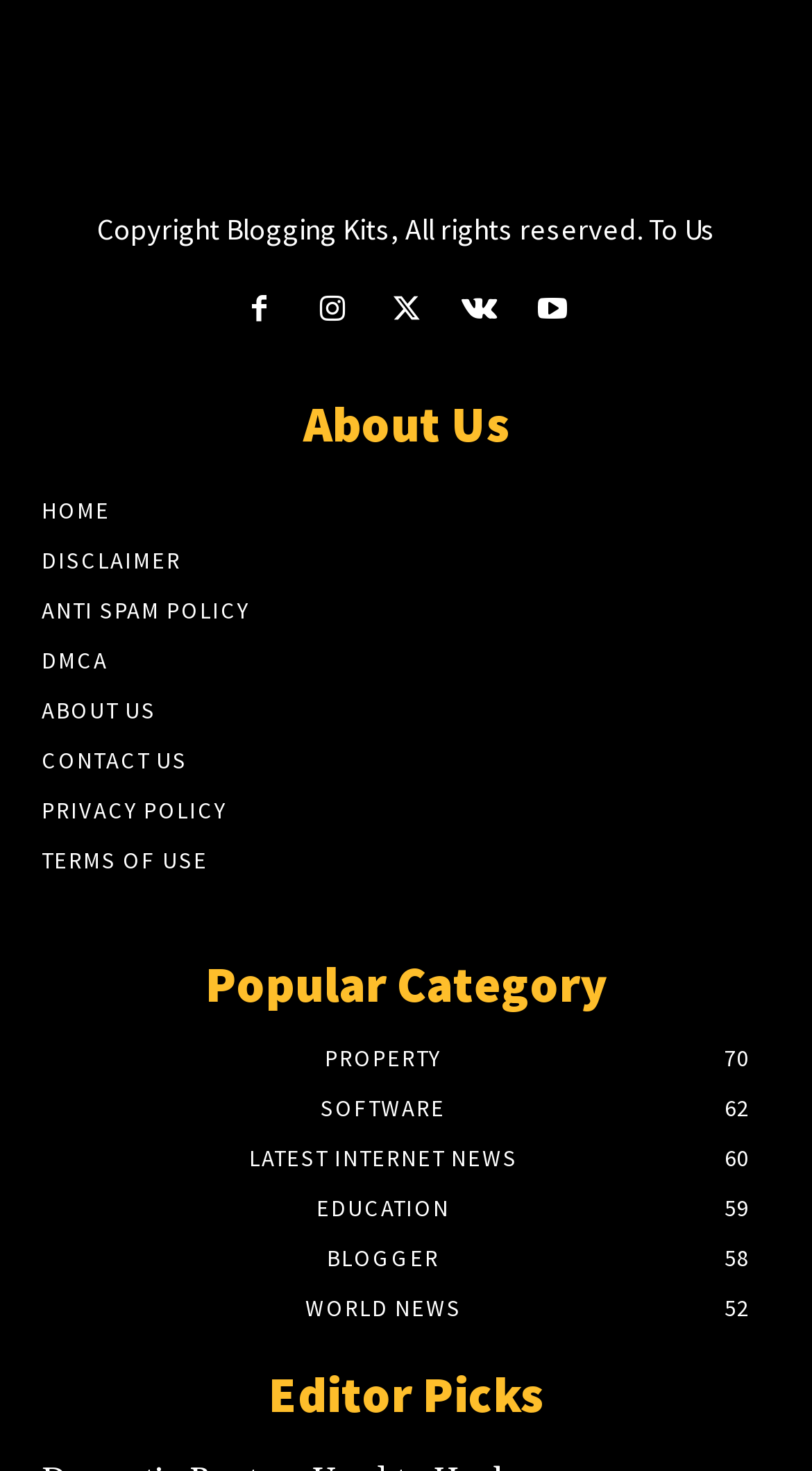Show the bounding box coordinates for the HTML element as described: "Education59".

[0.39, 0.811, 0.554, 0.831]